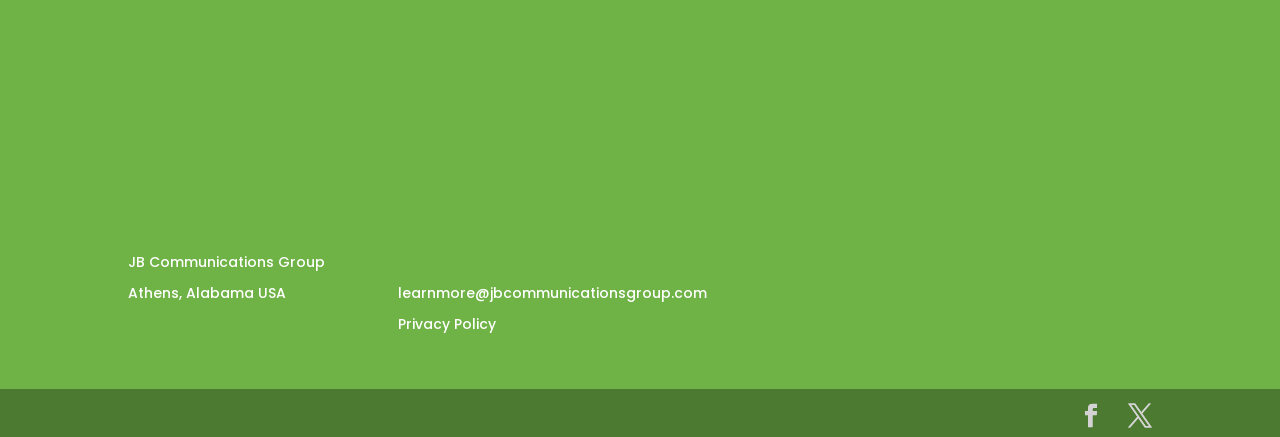What is the email address for learning more?
Please provide a comprehensive answer based on the information in the image.

The email address for learning more can be found in the link element 'learnmore@jbcommunicationsgroup.com' located below the company's location, which is likely to be the contact email for the company.